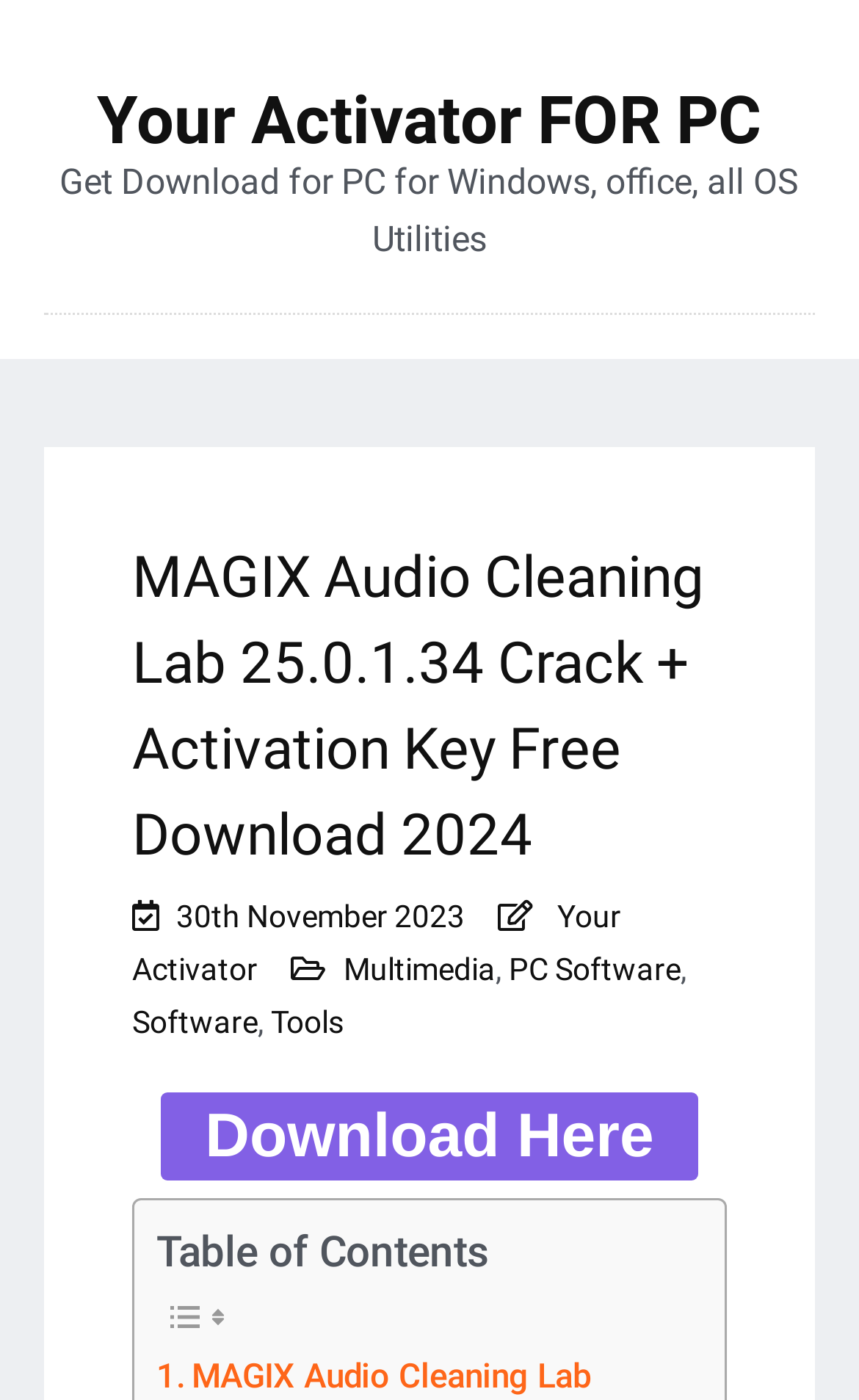Bounding box coordinates are specified in the format (top-left x, top-left y, bottom-right x, bottom-right y). All values are floating point numbers bounded between 0 and 1. Please provide the bounding box coordinate of the region this sentence describes: 30th November 202330th November 2023

[0.205, 0.642, 0.541, 0.667]